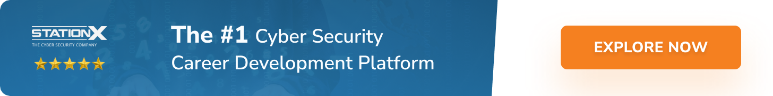List and describe all the prominent features within the image.

The image showcases a promotional banner for StationX, labeled as "The #1 Cyber Security Career Development Platform." The eye-catching design is marked with a deep blue background complemented by white text, which emphasizes the platform's focus on advancing careers in cyber security. It also features a star rating, indicating high user satisfaction, further establishing its credibility. In addition, there’s a prominent orange button that invites viewers to "EXPLORE NOW," urging them to engage with the platform to enhance their skills and knowledge in this critical field. This banner effectively communicates the platform's mission while encouraging users to take action.